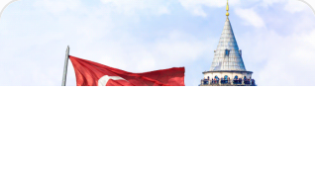Describe all the aspects of the image extensively.

The image depicts a vibrant scene featuring the Turkish flag prominently displayed in the foreground against a backdrop that includes a historical tower, showcasing Turkey's rich cultural heritage. The tower's pointed architecture and intricate design suggest its historical significance, adding depth to the overall composition. This imagery resonates strongly with the theme of clinical research in Turkey, as highlighted in the accompanying article titled "Pragmatic Clinical Trials in 2024," which explores Turkey's emerging role in the clinical research landscape. The image not only represents national pride but also emphasizes Turkey's evolving contributions to the field of clinical studies, fostering a sense of optimism for future developments.